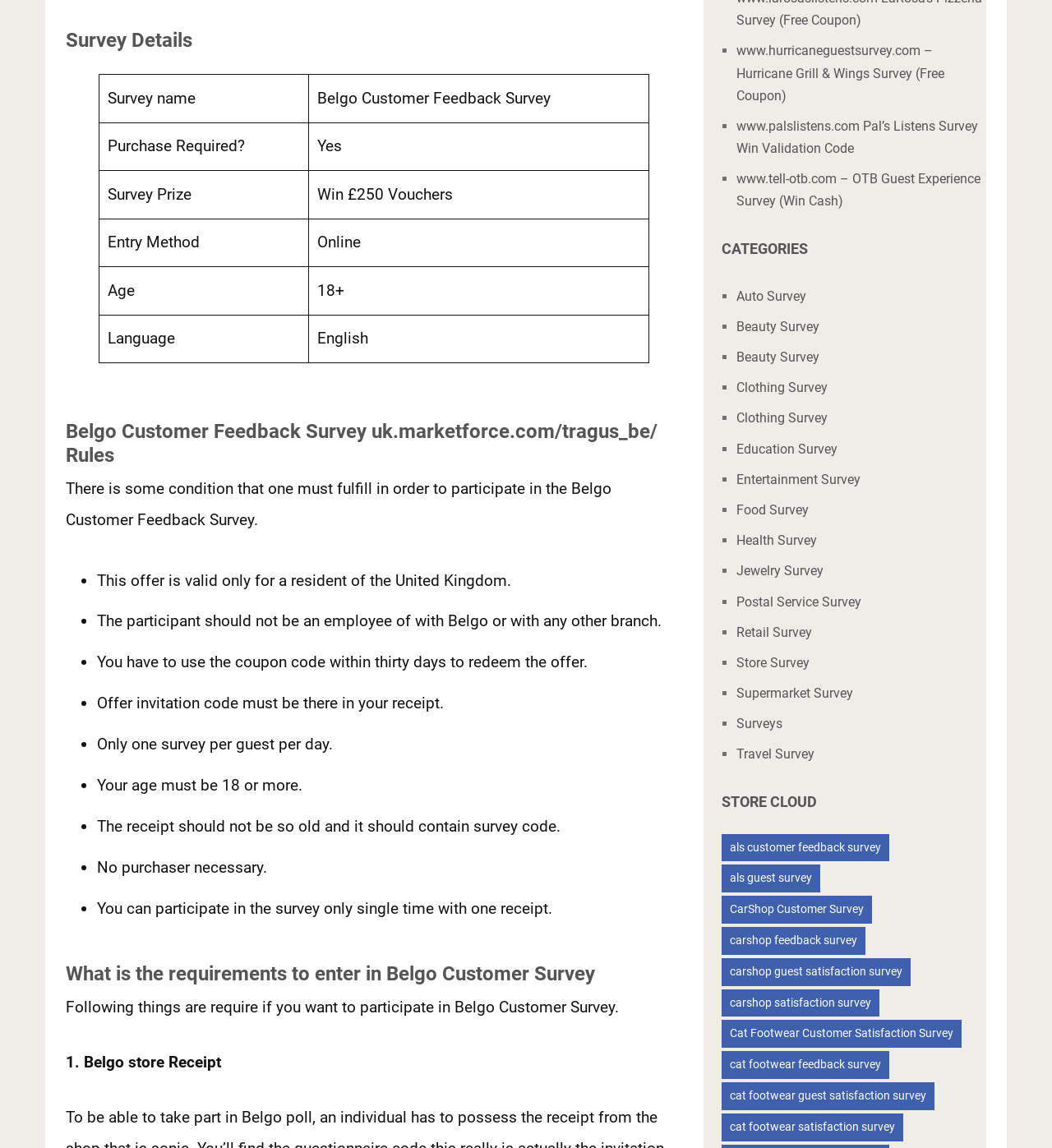Identify the bounding box coordinates of the clickable region to carry out the given instruction: "Explore the Food Survey category".

[0.7, 0.437, 0.769, 0.451]